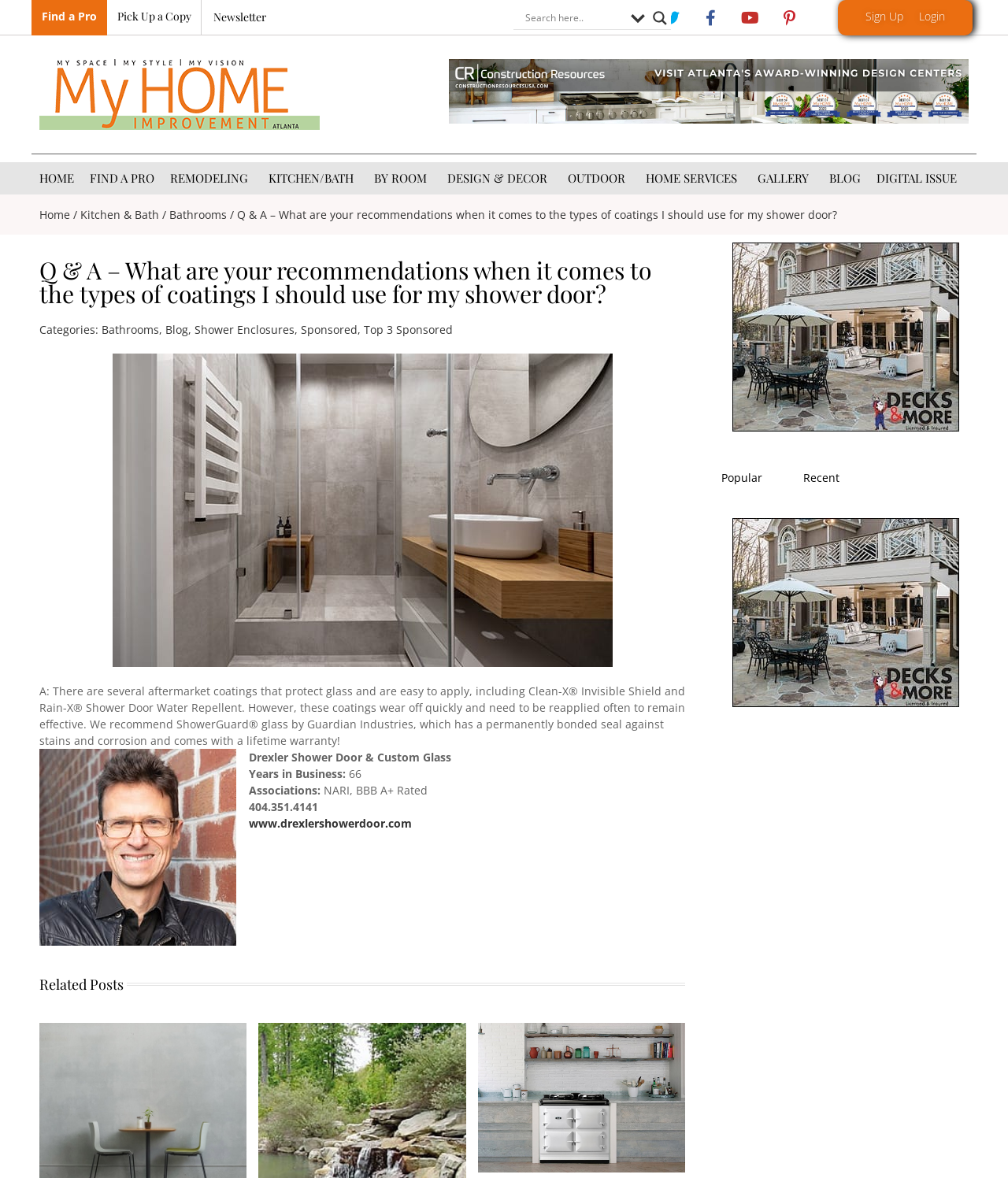Locate the bounding box coordinates of the element's region that should be clicked to carry out the following instruction: "Find a Pro". The coordinates need to be four float numbers between 0 and 1, i.e., [left, top, right, bottom].

[0.041, 0.007, 0.096, 0.02]